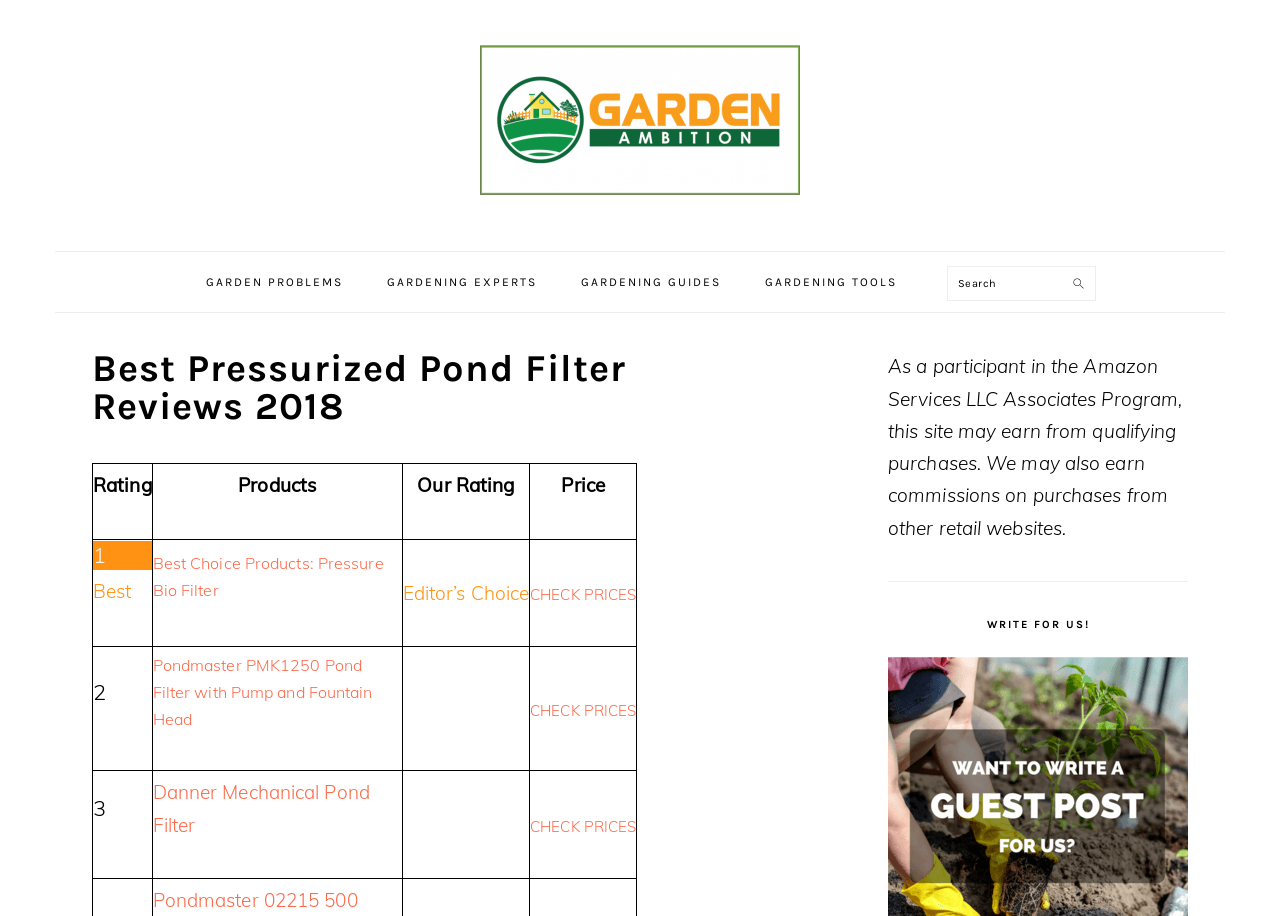Calculate the bounding box coordinates for the UI element based on the following description: "Danner Mechanical Pond Filter". Ensure the coordinates are four float numbers between 0 and 1, i.e., [left, top, right, bottom].

[0.119, 0.852, 0.289, 0.913]